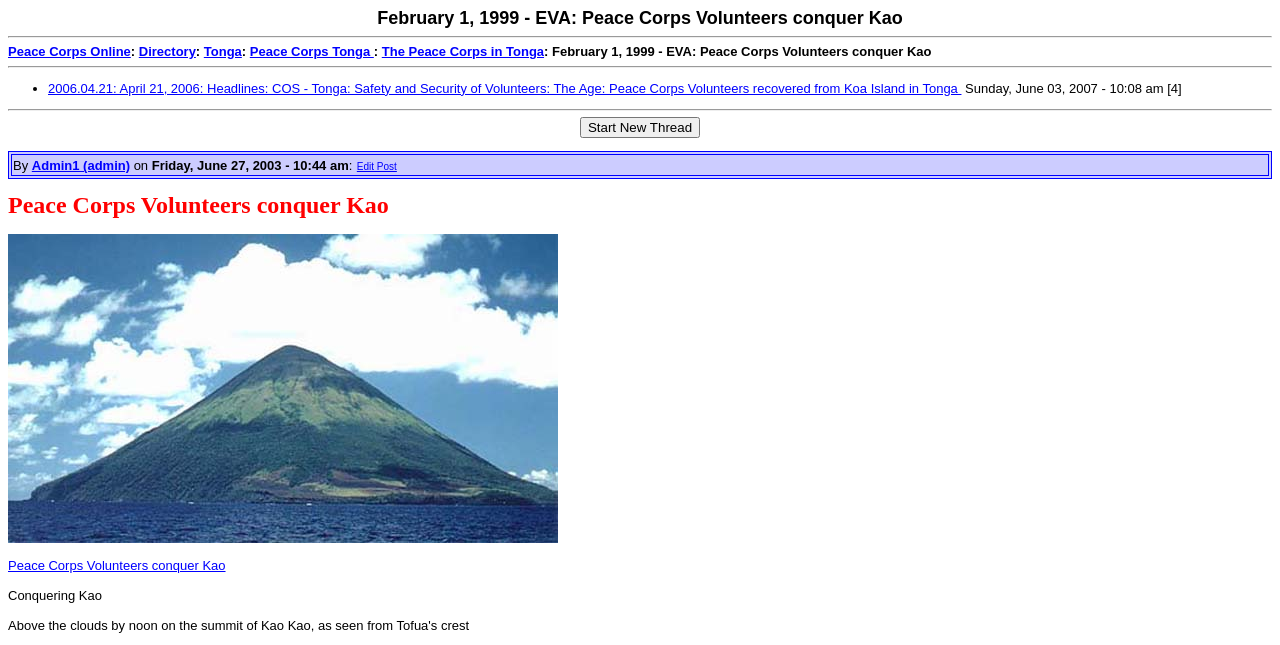Please provide a detailed answer to the question below by examining the image:
What is the purpose of the 'Start New Thread' button?

The button is located in a section that appears to be a forum or discussion board, and its label suggests that it allows users to initiate a new conversation or topic.